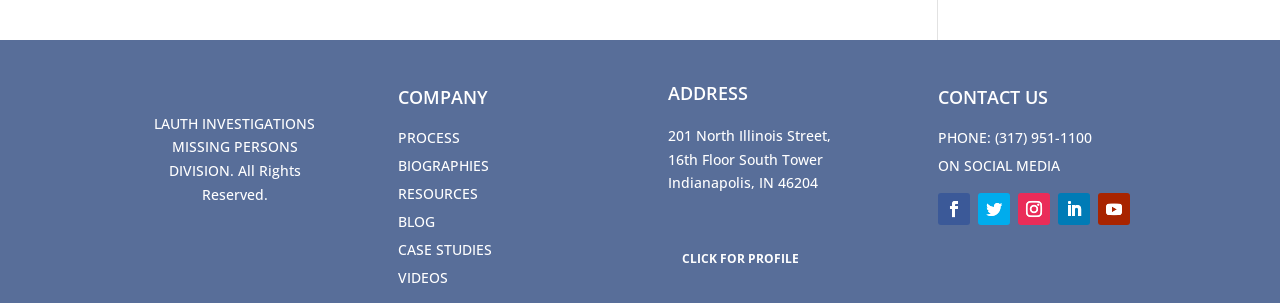Pinpoint the bounding box coordinates of the element you need to click to execute the following instruction: "Read CASE STUDIES". The bounding box should be represented by four float numbers between 0 and 1, in the format [left, top, right, bottom].

[0.311, 0.481, 0.384, 0.544]